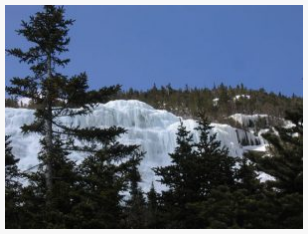Who is credited with taking the photograph?
Using the image, give a concise answer in the form of a single word or short phrase.

Alden Pellett